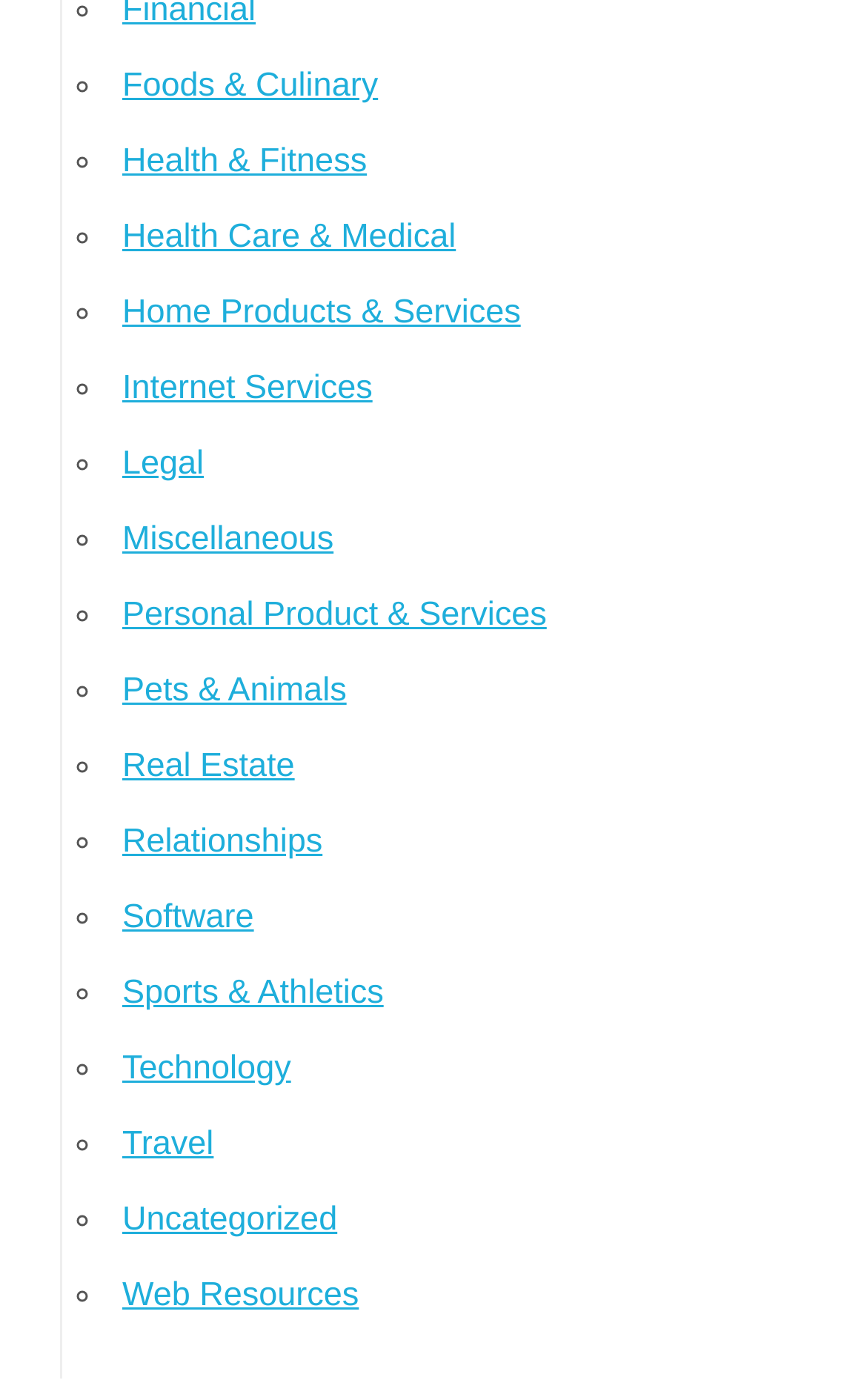Determine the bounding box coordinates of the clickable element to achieve the following action: 'View Internet Services'. Provide the coordinates as four float values between 0 and 1, formatted as [left, top, right, bottom].

[0.141, 0.264, 0.43, 0.291]